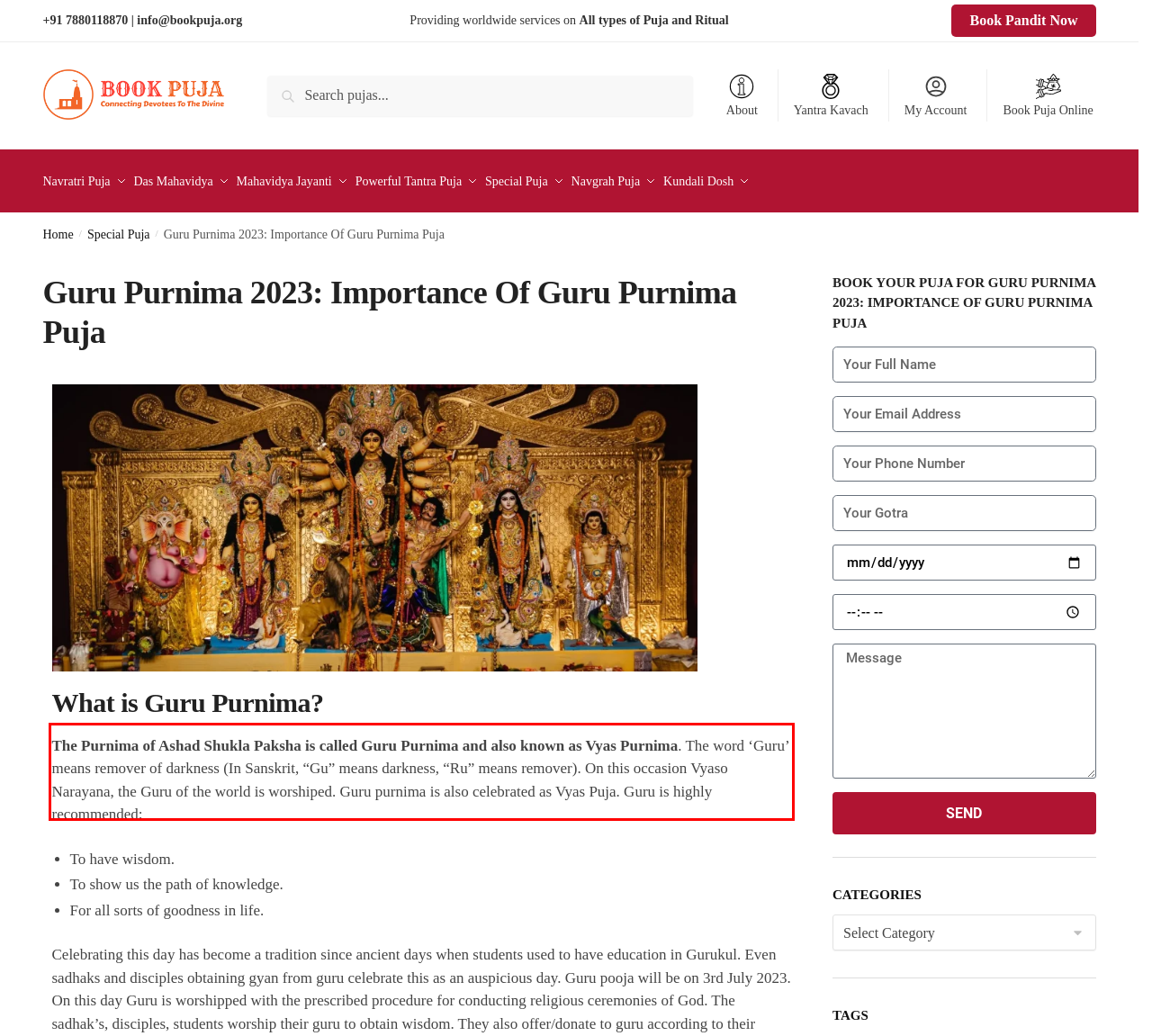You are given a screenshot with a red rectangle. Identify and extract the text within this red bounding box using OCR.

The Purnima of Ashad Shukla Paksha is called Guru Purnima and also known as Vyas Purnima. The word ‘Guru’ means remover of darkness (In Sanskrit, “Gu” means darkness, “Ru” means remover). On this occasion Vyaso Narayana, the Guru of the world is worshiped. Guru purnima is also celebrated as Vyas Puja. Guru is highly recommended: